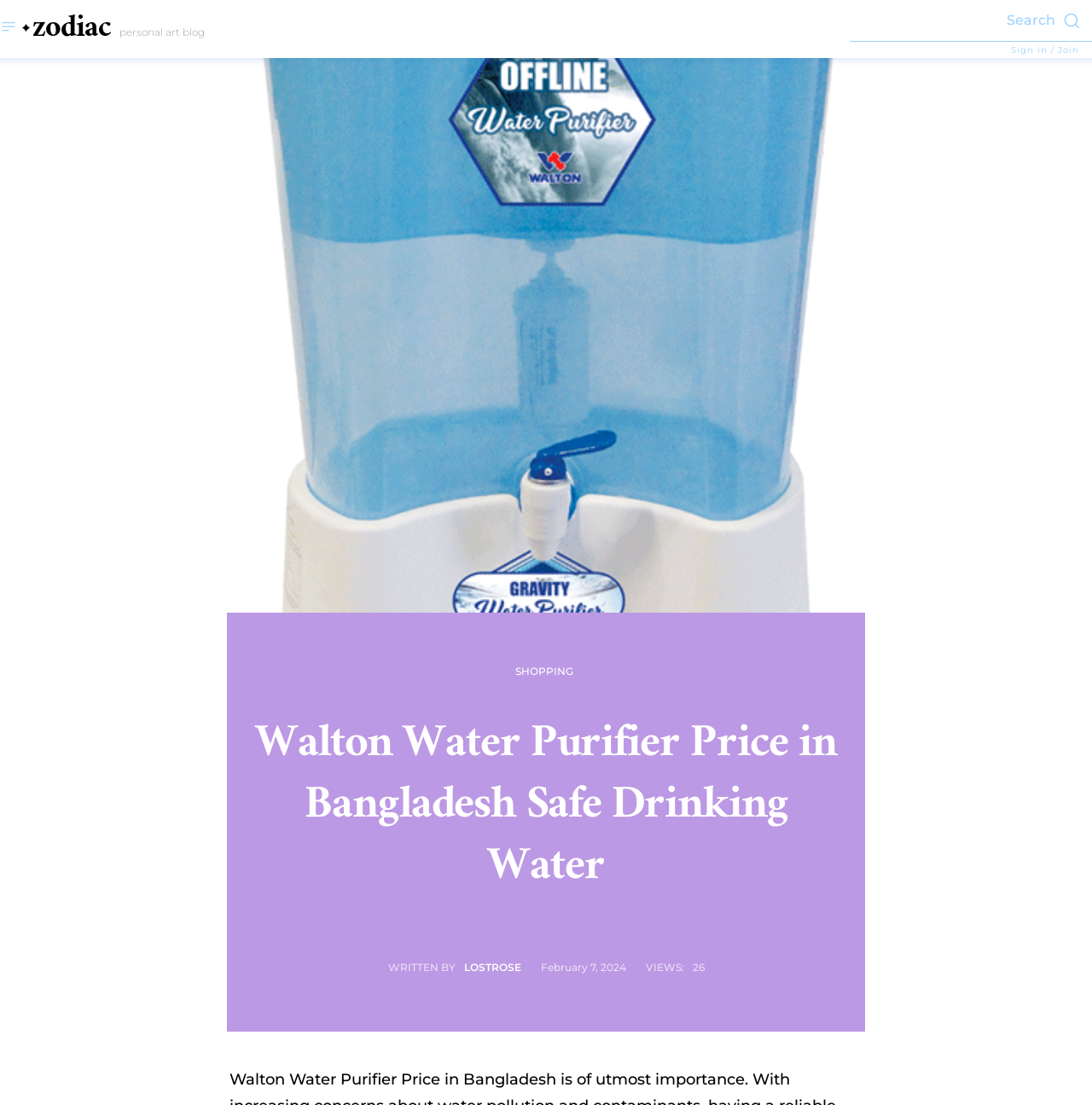Generate the title text from the webpage.

Walton Water Purifier Price in Bangladesh Safe Drinking Water